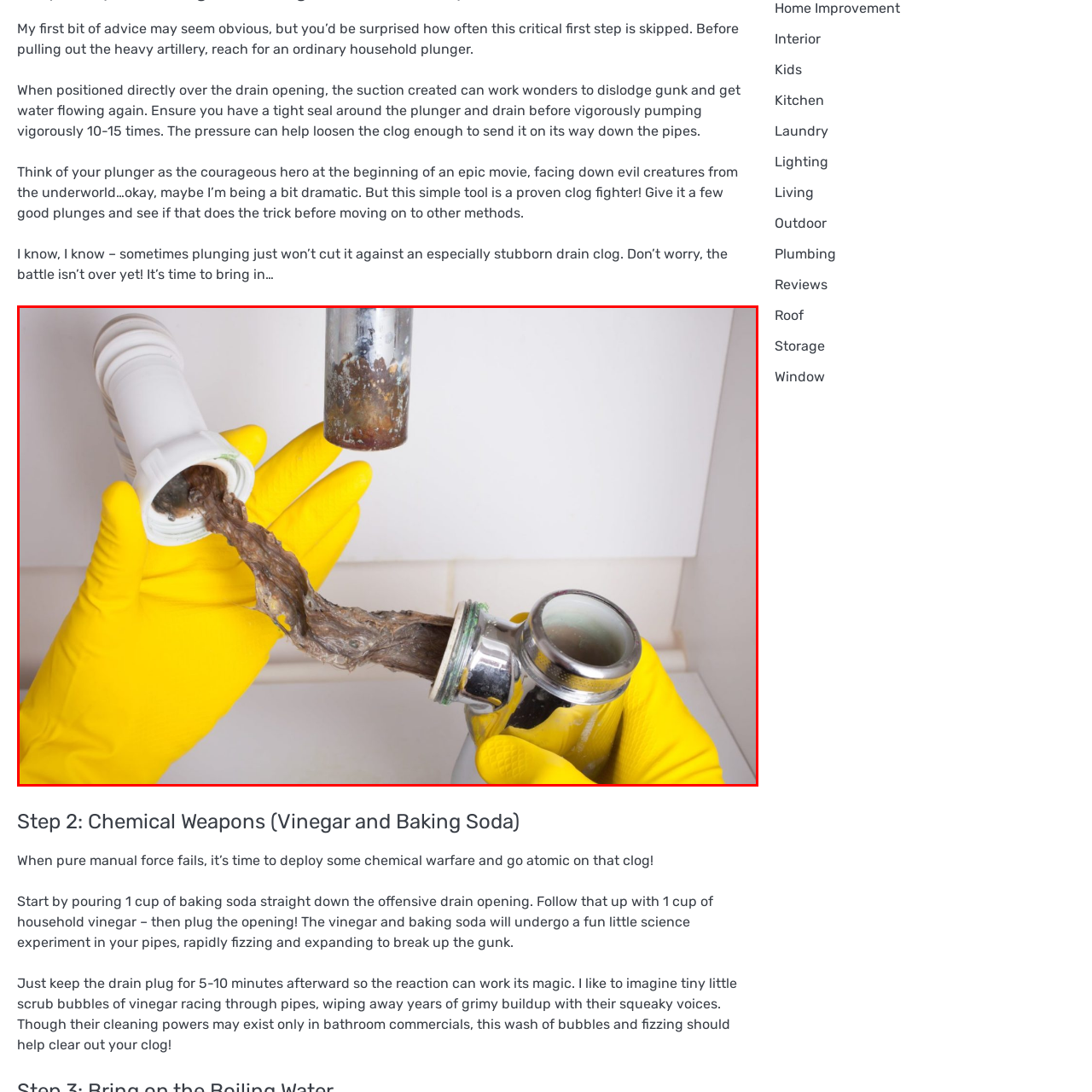Offer a detailed explanation of the image encased within the red boundary.

The image features a person wearing bright yellow rubber gloves, demonstrating a common household plumbing task. They are engaged in cleaning out a clogged sink, holding a section of pipe that is connected to a sink trap, which is visibly jammed with dark, tangled debris. Above, a vertical pipe section is shown, suggesting a blockage that has caused a backup. This scene illustrates the importance of using a household plunger for initial unclogging efforts, as mentioned in the accompanying advice text. The use of a plunger can effectively dislodge clogs before more invasive methods are attempted, underscoring its role as a fundamental tool in home plumbing maintenance.